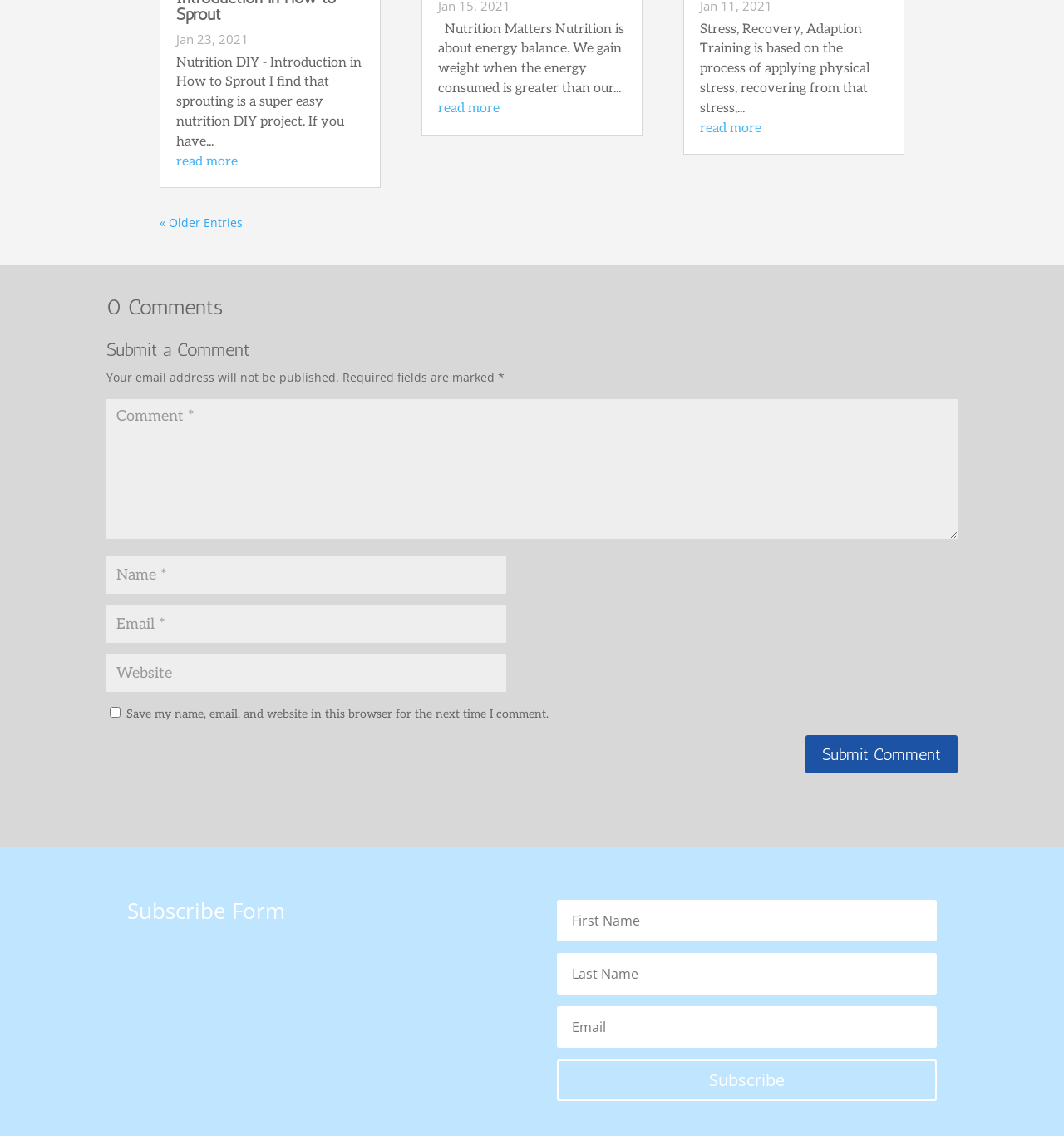Please give a succinct answer to the question in one word or phrase:
What is the date mentioned at the top?

Jan 23, 2021